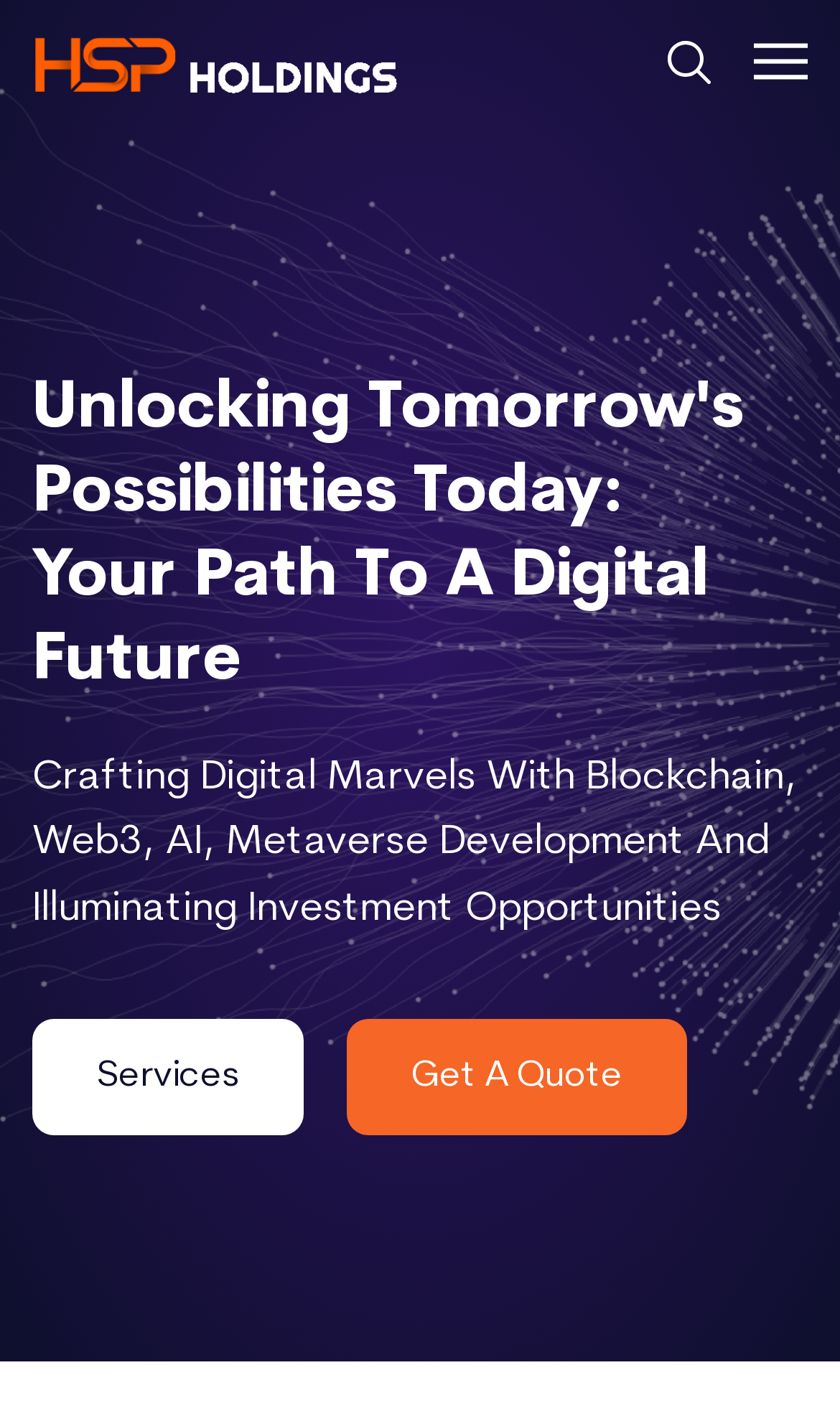Write a detailed summary of the webpage, including text, images, and layout.

The webpage appears to be a company's homepage, with a focus on digital innovation and technology. At the top left, there is a link with no text, followed by a link with an accompanying image on the top right. Another link with an image is positioned at the top right corner. 

Below these links, there is a prominent heading that reads "Your Path To A Digital Future", which is centered on the page. This heading is followed by a paragraph of text that describes the company's focus on blockchain, web3, AI, metaverse development, and investment opportunities. 

Further down the page, there are two links side by side, with "Services" on the left and "Get A Quote" on the right. These links are positioned near the bottom of the page. Overall, the webpage has a simple and clean layout, with a clear emphasis on the company's mission and services.